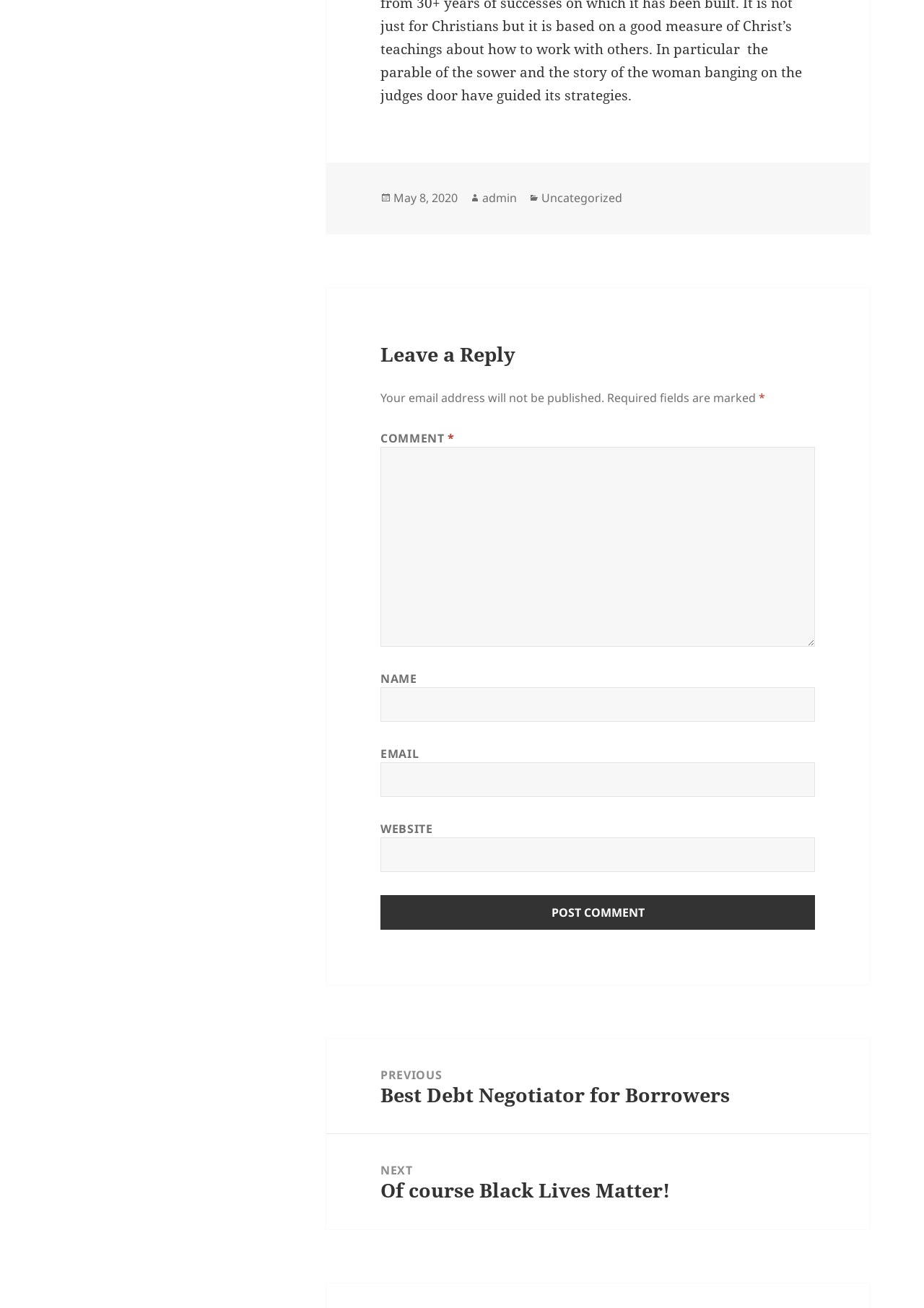Given the element description: "All Markets", predict the bounding box coordinates of this UI element. The coordinates must be four float numbers between 0 and 1, given as [left, top, right, bottom].

None